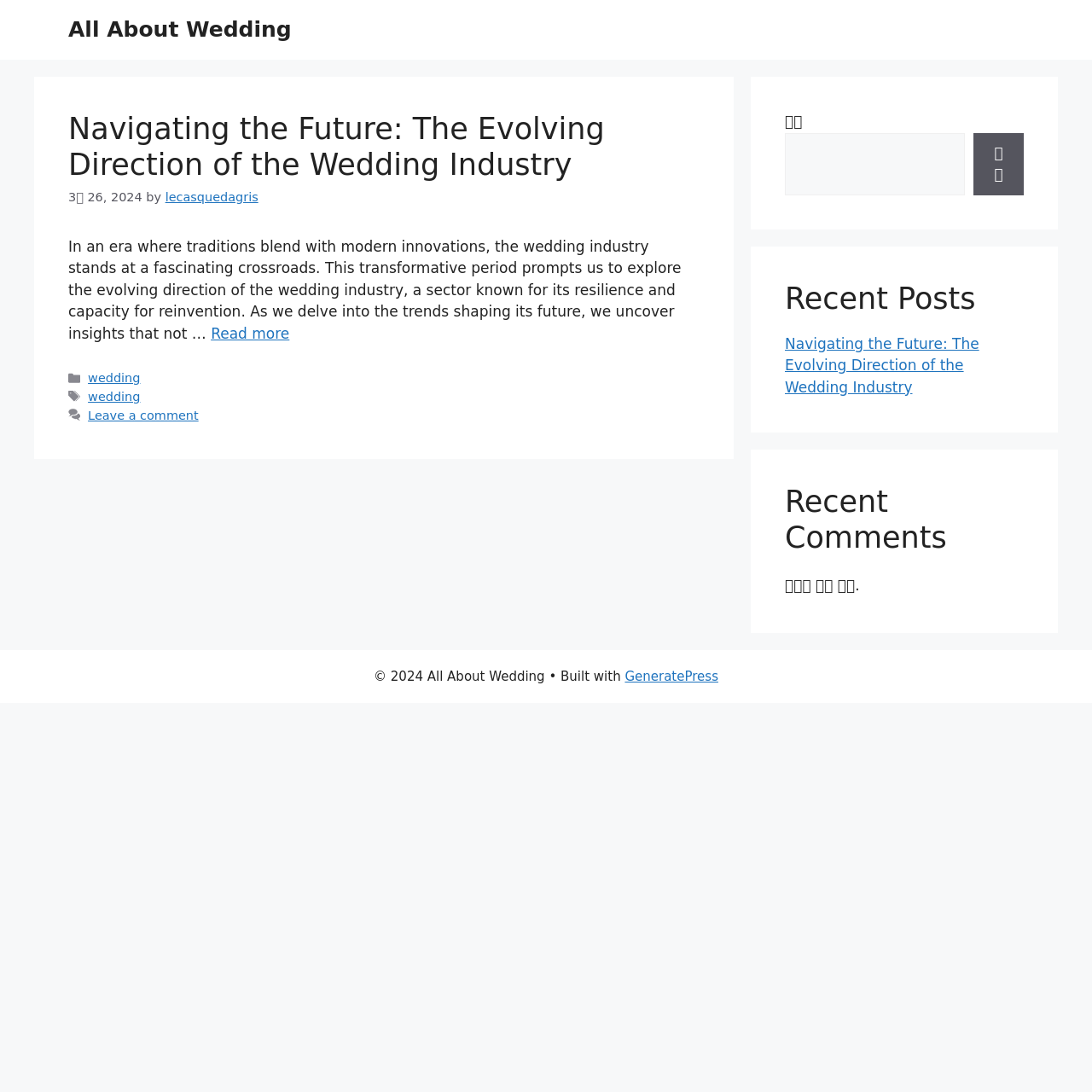Offer a detailed explanation of the webpage layout and contents.

The webpage is about "All About Wedding" and appears to be a blog or news site focused on the wedding industry. At the top, there is a banner with the site's title, followed by a main section that contains an article. The article's title, "Navigating the Future: The Evolving Direction of the Wedding Industry", is prominently displayed, along with a link to read more. Below the title, there is a timestamp indicating the article was published on March 26, 2024, and the author's name, "lecasquedagris". The article's content is a lengthy text that discusses the evolving direction of the wedding industry.

To the right of the main section, there are three complementary sections. The first section contains a search bar with a button, allowing users to search the site. The second section displays a list of recent posts, with a link to the same article mentioned earlier. The third section is titled "Recent Comments" but indicates that there are no comments to display.

At the bottom of the page, there is a footer section that contains copyright information, stating "© 2024 All About Wedding", along with a mention of the site being built with GeneratePress.